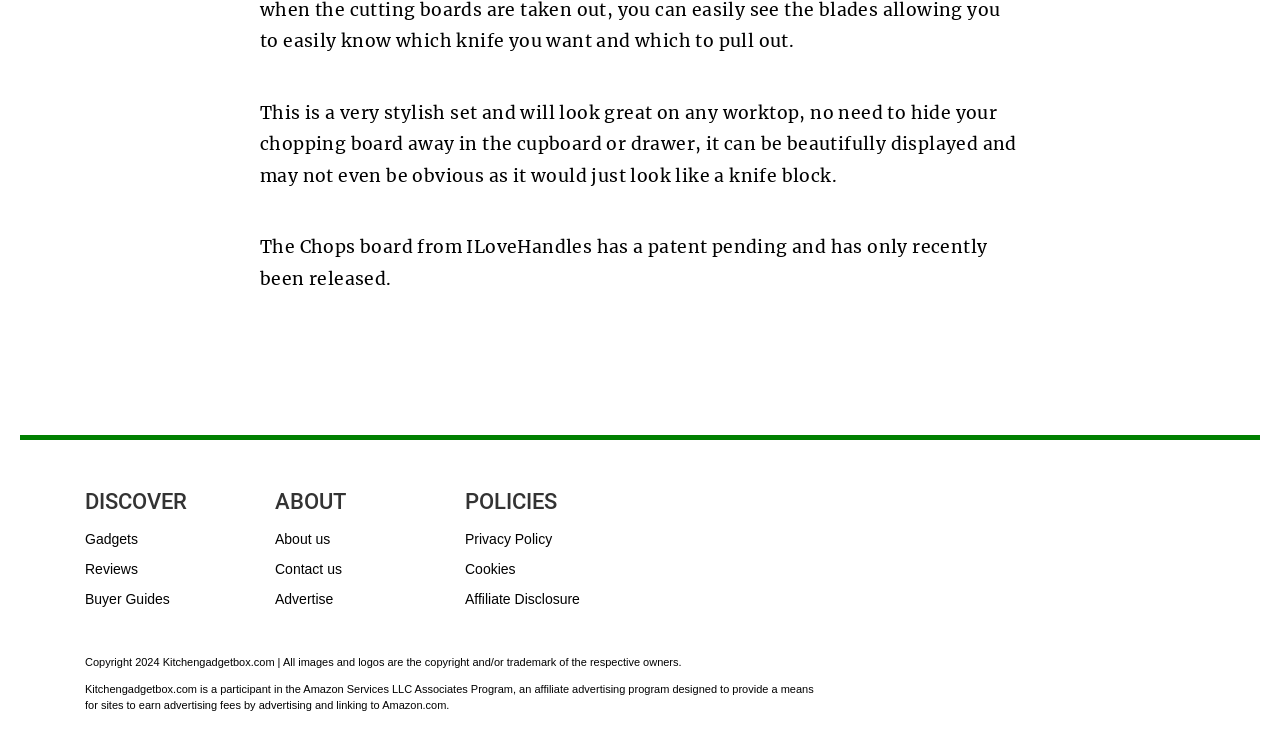Specify the bounding box coordinates of the element's region that should be clicked to achieve the following instruction: "Go to Reviews". The bounding box coordinates consist of four float numbers between 0 and 1, in the format [left, top, right, bottom].

[0.066, 0.744, 0.108, 0.766]